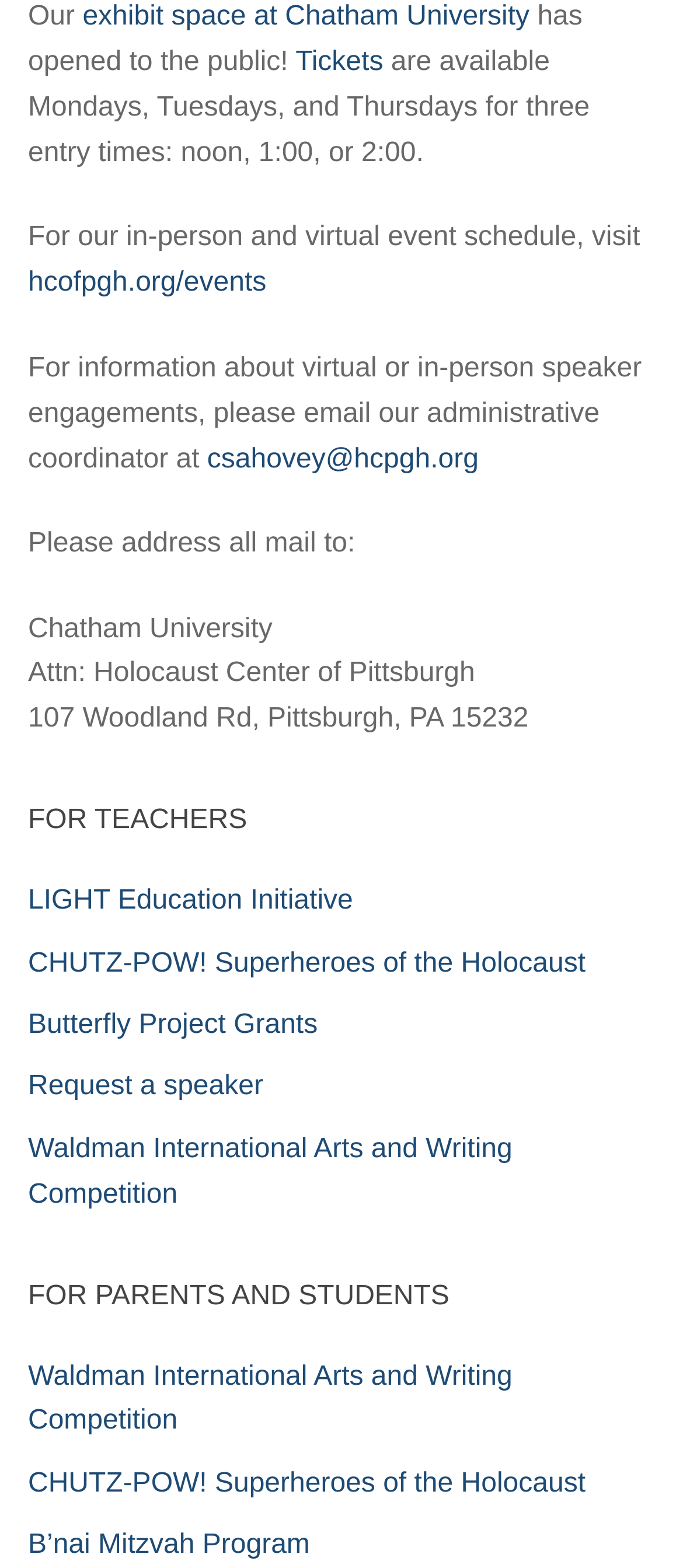For the following element description, predict the bounding box coordinates in the format (top-left x, top-left y, bottom-right x, bottom-right y). All values should be floating point numbers between 0 and 1. Description: Tickets

[0.433, 0.03, 0.561, 0.049]